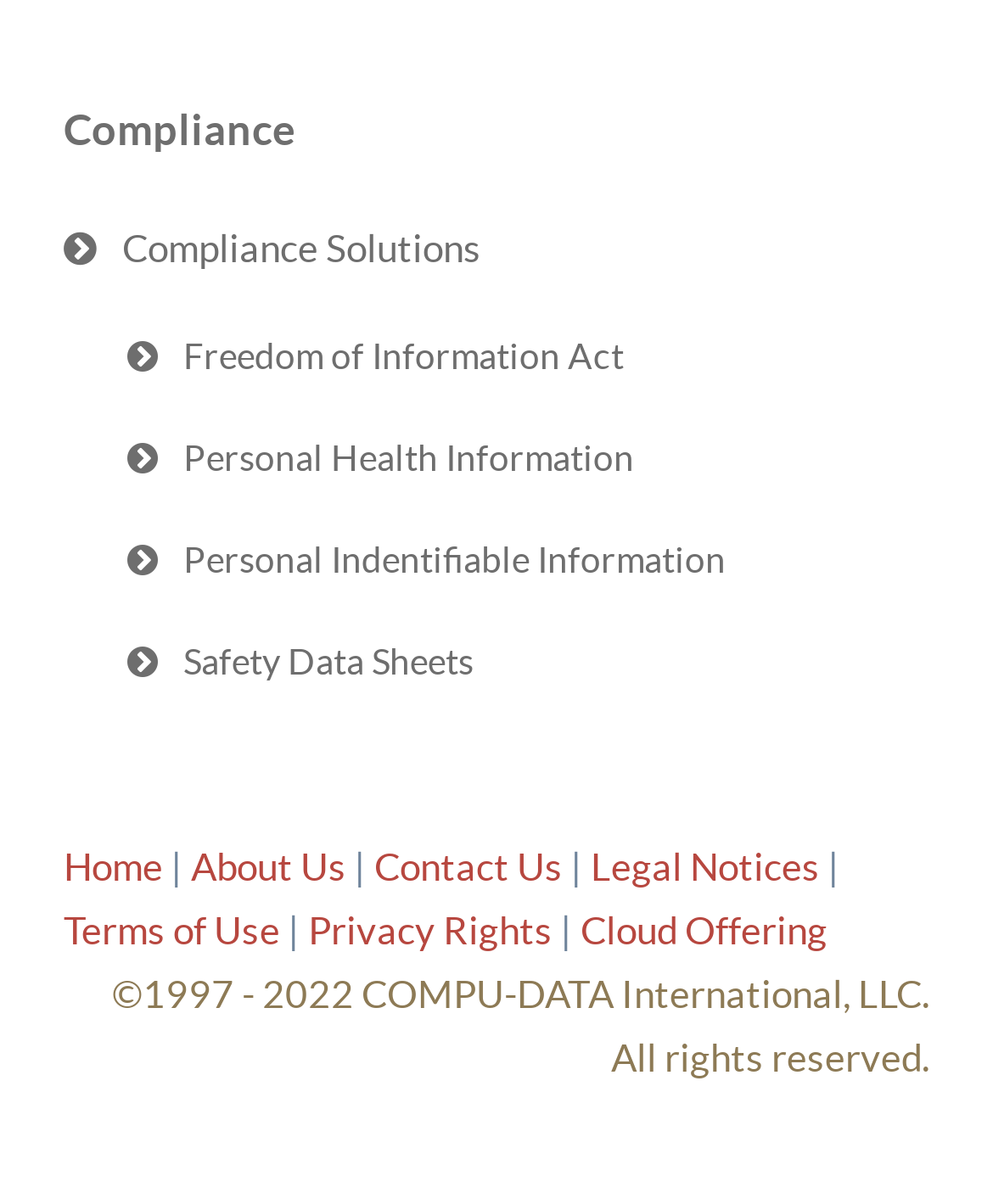Pinpoint the bounding box coordinates of the element to be clicked to execute the instruction: "View Terms of Use".

[0.064, 0.748, 0.29, 0.784]